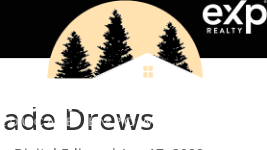What color is the circular gradient in the backdrop?
Answer the question in as much detail as possible.

The circular gradient in the backdrop transitions from peach to a soft cream color, which suggests warmth and comfort, evoking feelings of trust and reliability.